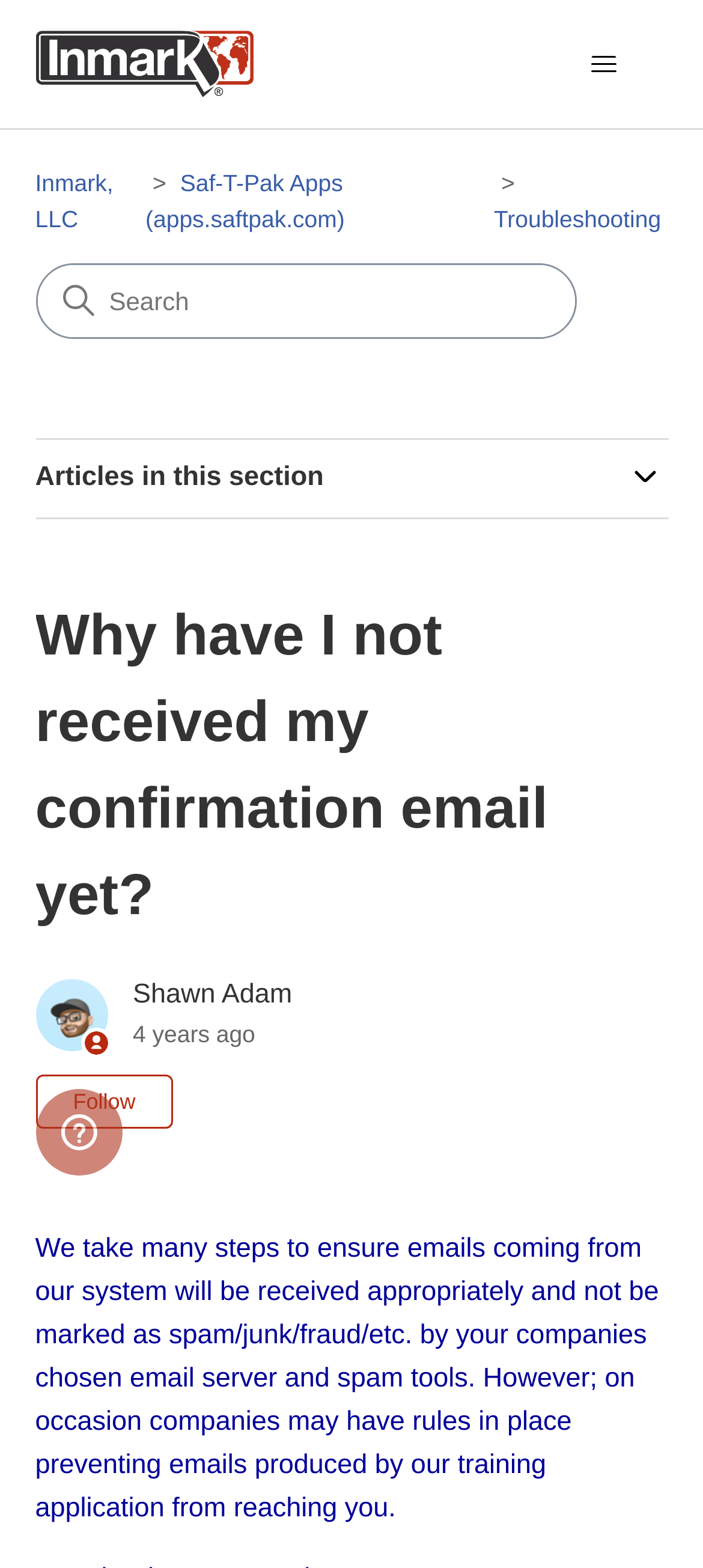Determine the bounding box coordinates of the section I need to click to execute the following instruction: "Register on the website". Provide the coordinates as four float numbers between 0 and 1, i.e., [left, top, right, bottom].

None